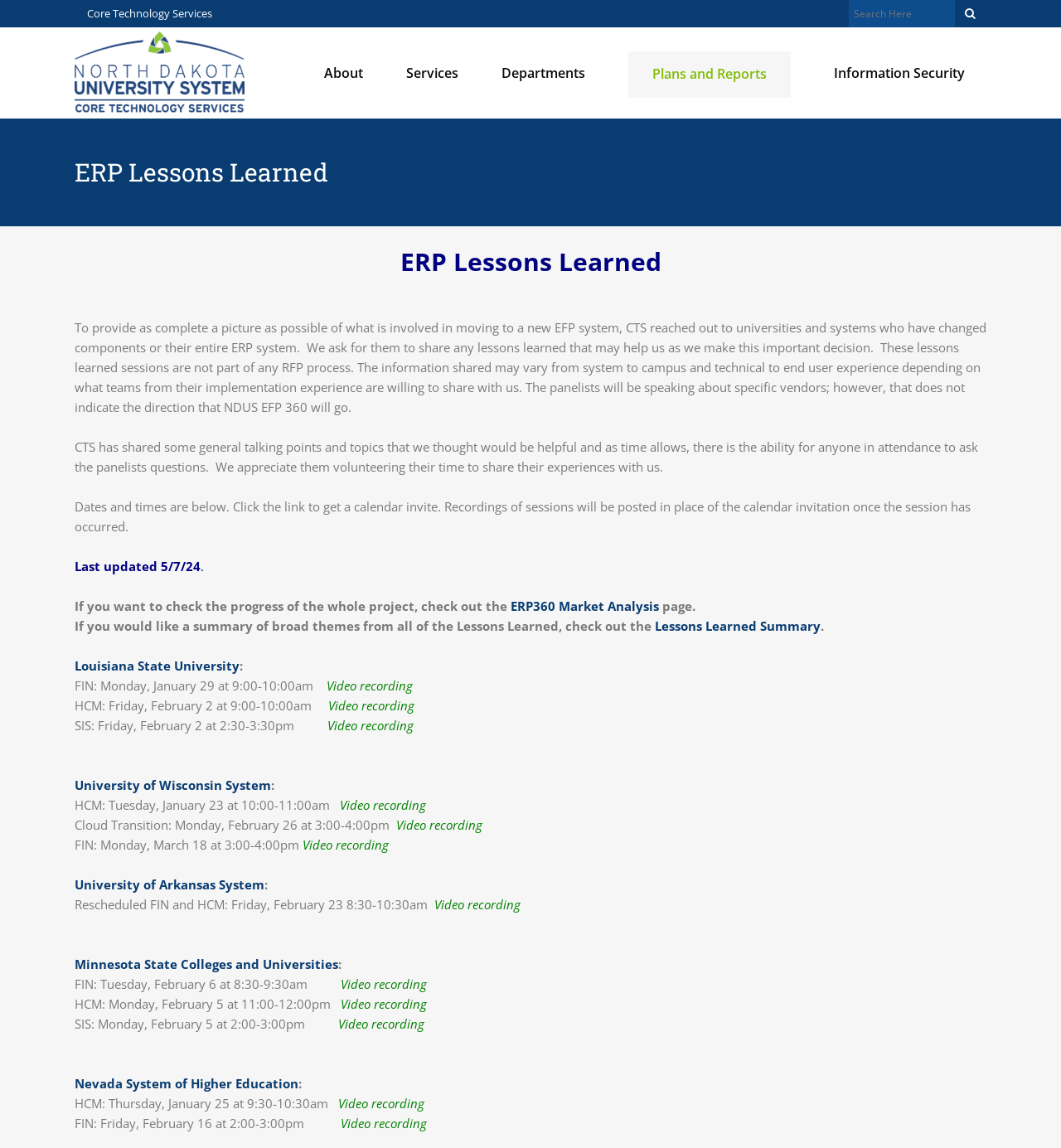Identify the bounding box coordinates of the section that should be clicked to achieve the task described: "click University of Wisconsin System".

[0.07, 0.676, 0.255, 0.691]